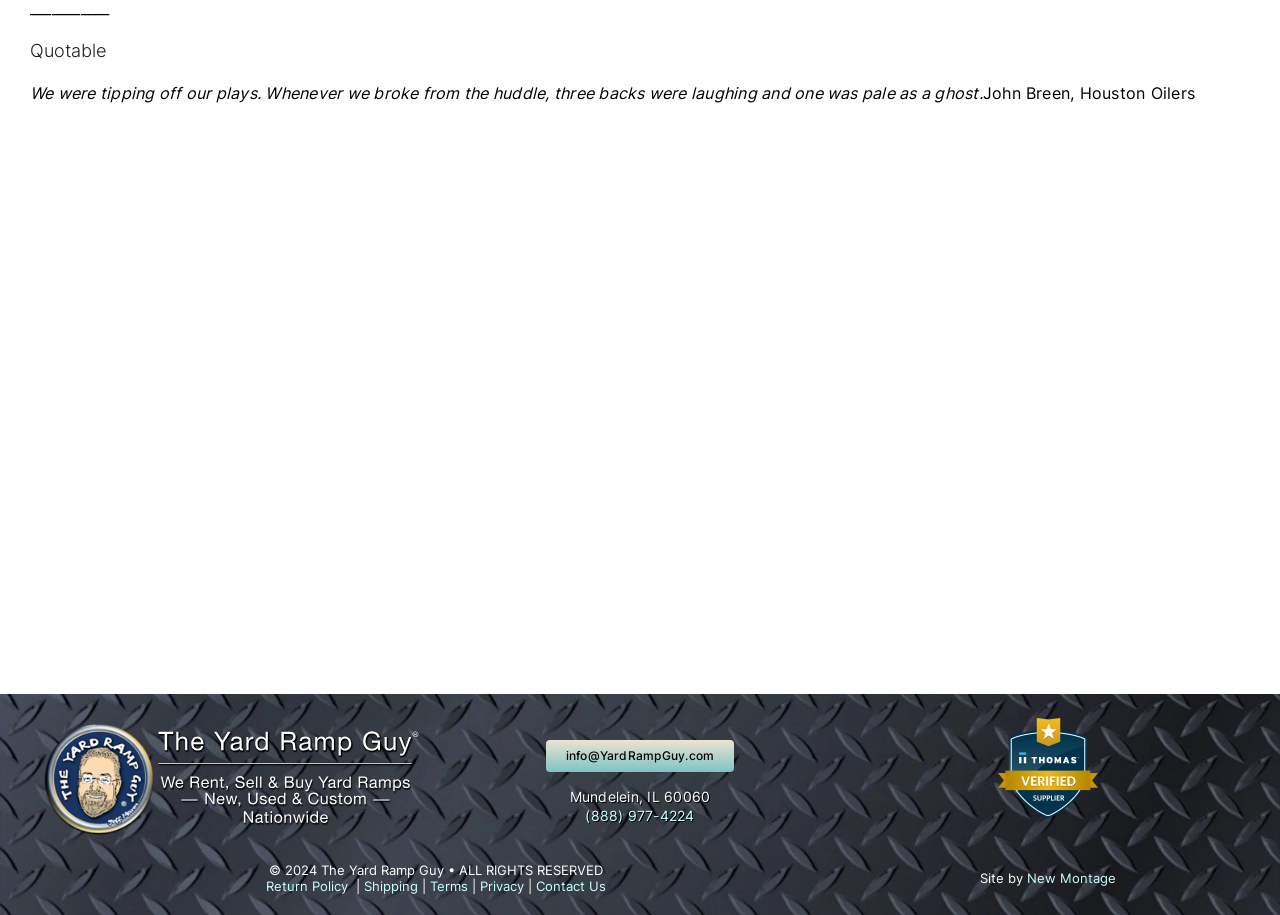What is the verification status?
Based on the image, answer the question in a detailed manner.

The verification status can be found in the link element with the text 'Thomasnet Verified' and also in the image element with the same description.